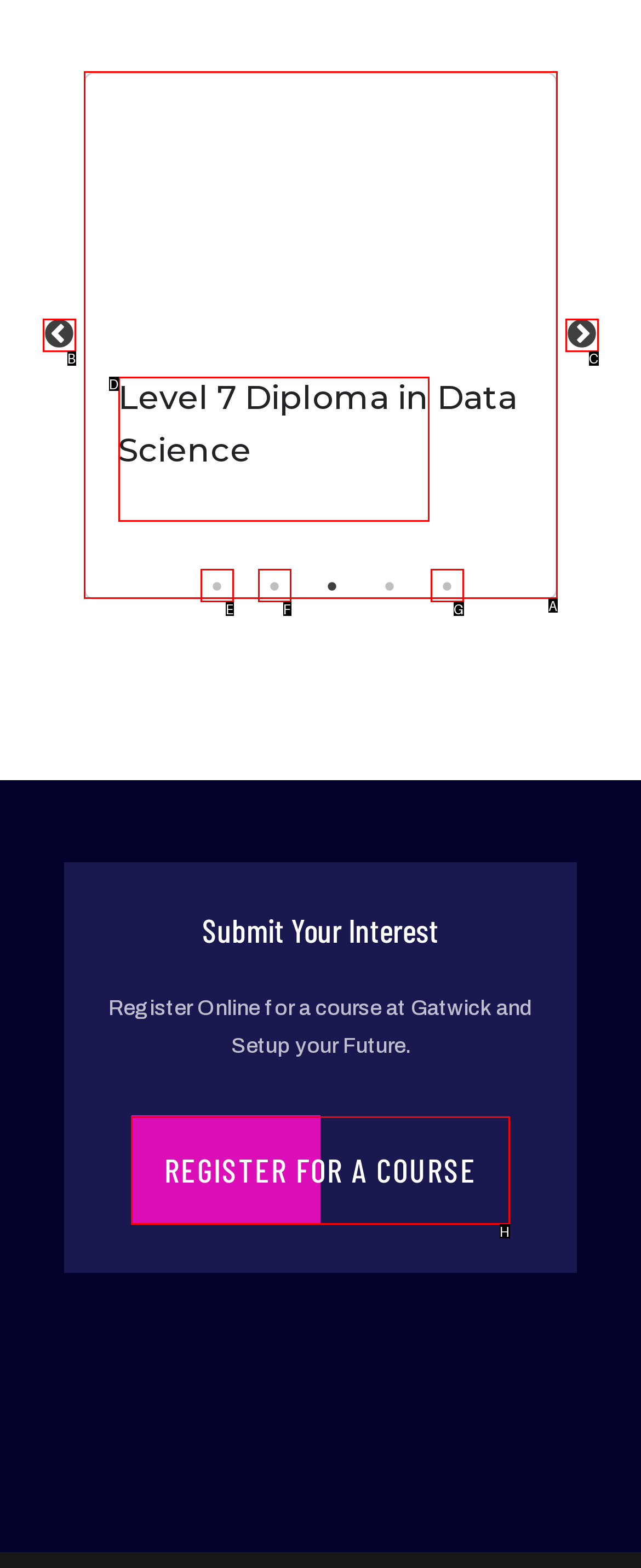Select the letter associated with the UI element you need to click to perform the following action: Click the REGISTER FOR A COURSE button
Reply with the correct letter from the options provided.

H